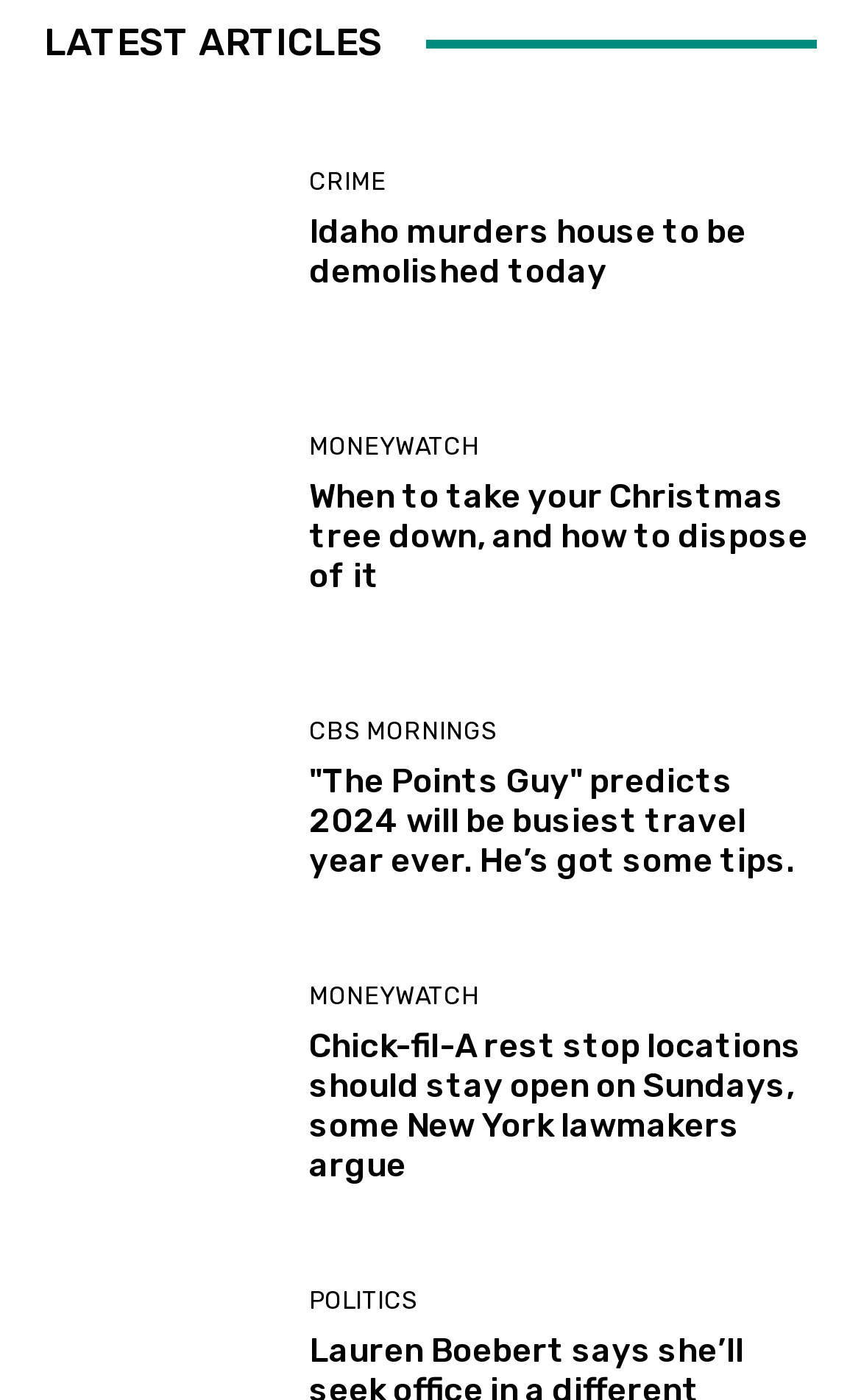Using the webpage screenshot, find the UI element described by cbs mornings. Provide the bounding box coordinates in the format (top-left x, top-left y, bottom-right x, bottom-right y), ensuring all values are floating point numbers between 0 and 1.

[0.359, 0.515, 0.577, 0.532]